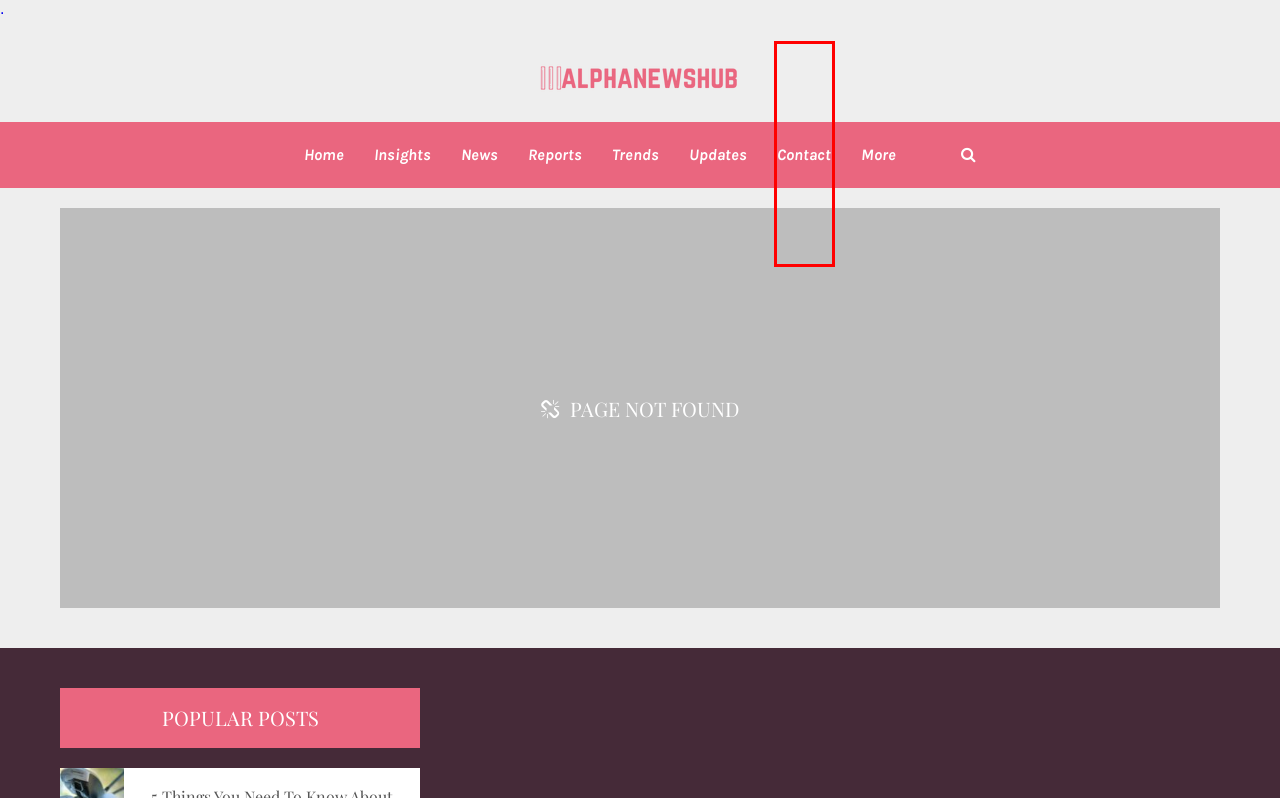You are given a screenshot of a webpage with a red bounding box around an element. Choose the most fitting webpage description for the page that appears after clicking the element within the red bounding box. Here are the candidates:
A. 5 Things You Need To Know About Callaway Rogue - Alpha News
B. Reach Out to AlphaNewsHub: Your Partner in News and Engagement
C. Alpha News - Your Trusted Source for Accurate Update Information
D. Ultimate Trends for 2024 | alphanewshub.com
E. Ultimate News for 2024 | alphanewshub.com
F. Ultimate Reports for 2024 | alphanewshub.com
G. Ultimate Insights for 2024 | alphanewshub.com
H. Ultimate Updates for 2024 | alphanewshub.com

B